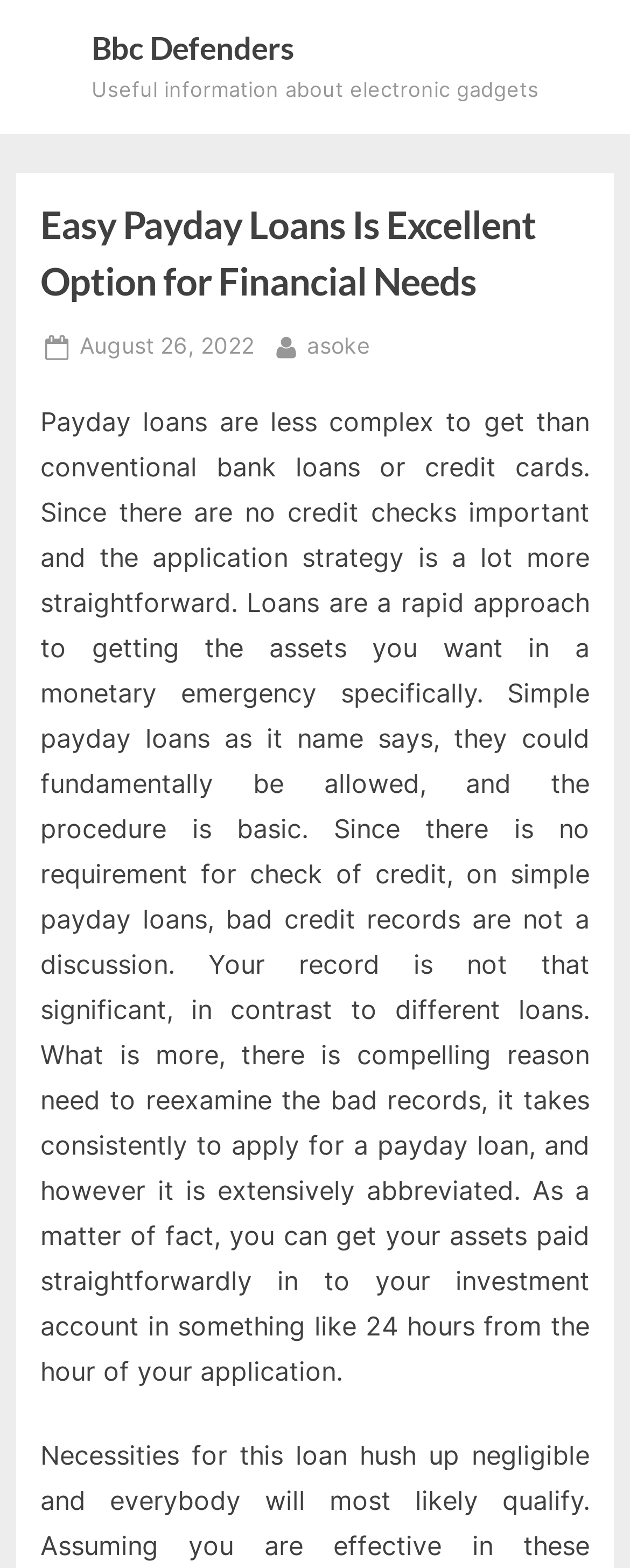Please study the image and answer the question comprehensively:
When was this article posted?

The posting date is mentioned in the link element with the text 'Posted on August 26, 2022', which is located below the heading 'Easy Payday Loans Is Excellent Option for Financial Needs'.